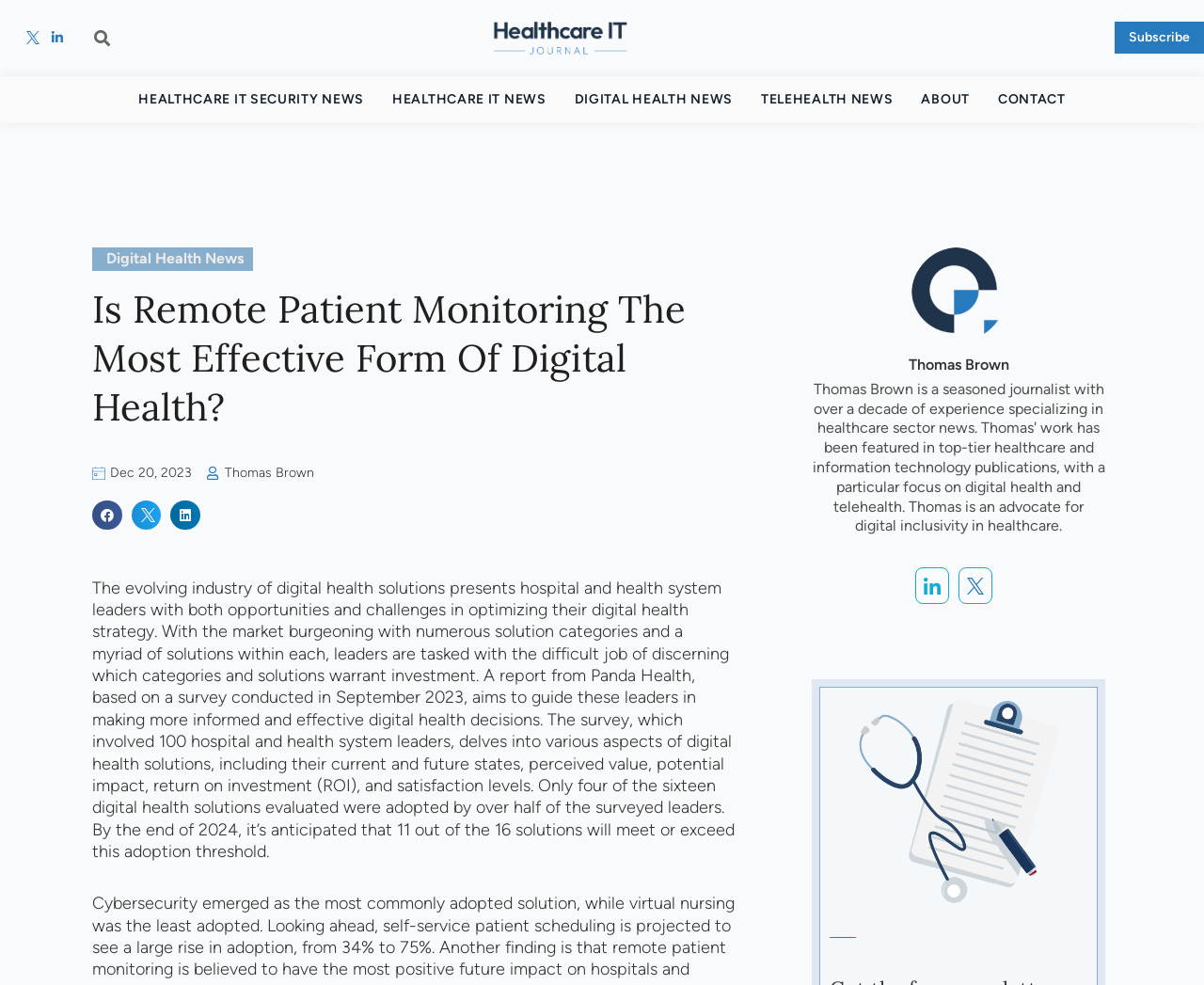What is the expected adoption threshold by the end of 2024? Look at the image and give a one-word or short phrase answer.

11 out of 16 solutions